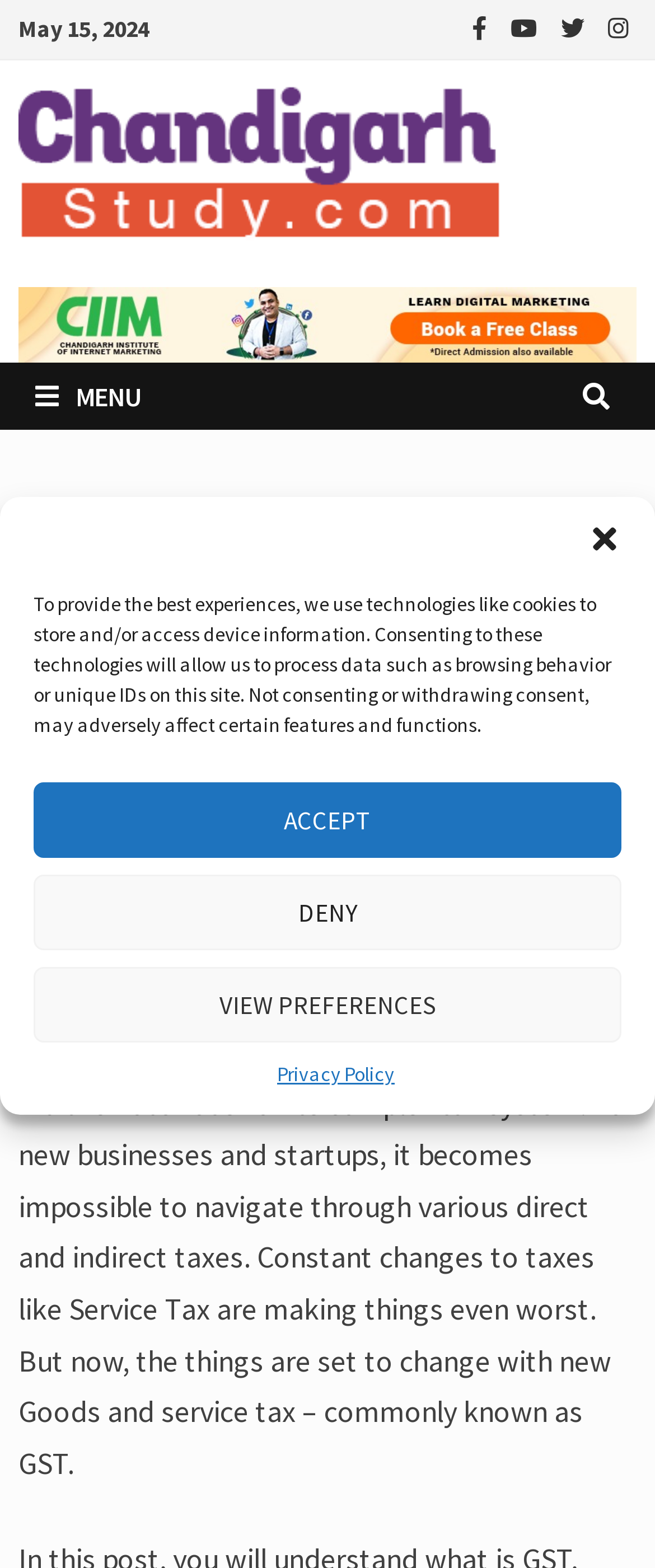Locate the bounding box coordinates of the area that needs to be clicked to fulfill the following instruction: "Click the NEWS link". The coordinates should be in the format of four float numbers between 0 and 1, namely [left, top, right, bottom].

[0.27, 0.324, 0.359, 0.343]